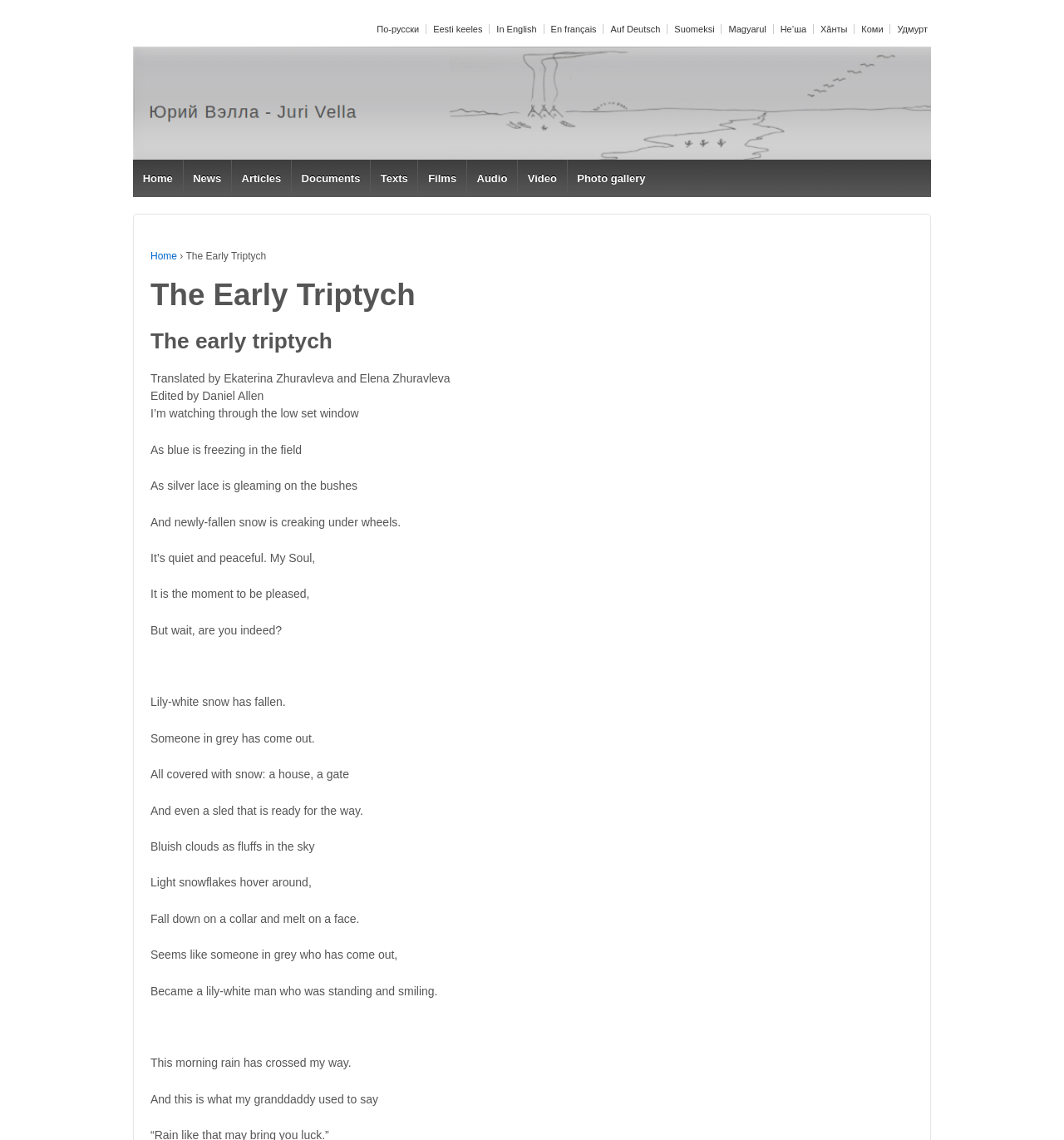Bounding box coordinates are specified in the format (top-left x, top-left y, bottom-right x, bottom-right y). All values are floating point numbers bounded between 0 and 1. Please provide the bounding box coordinate of the region this sentence describes: In English

[0.46, 0.021, 0.508, 0.03]